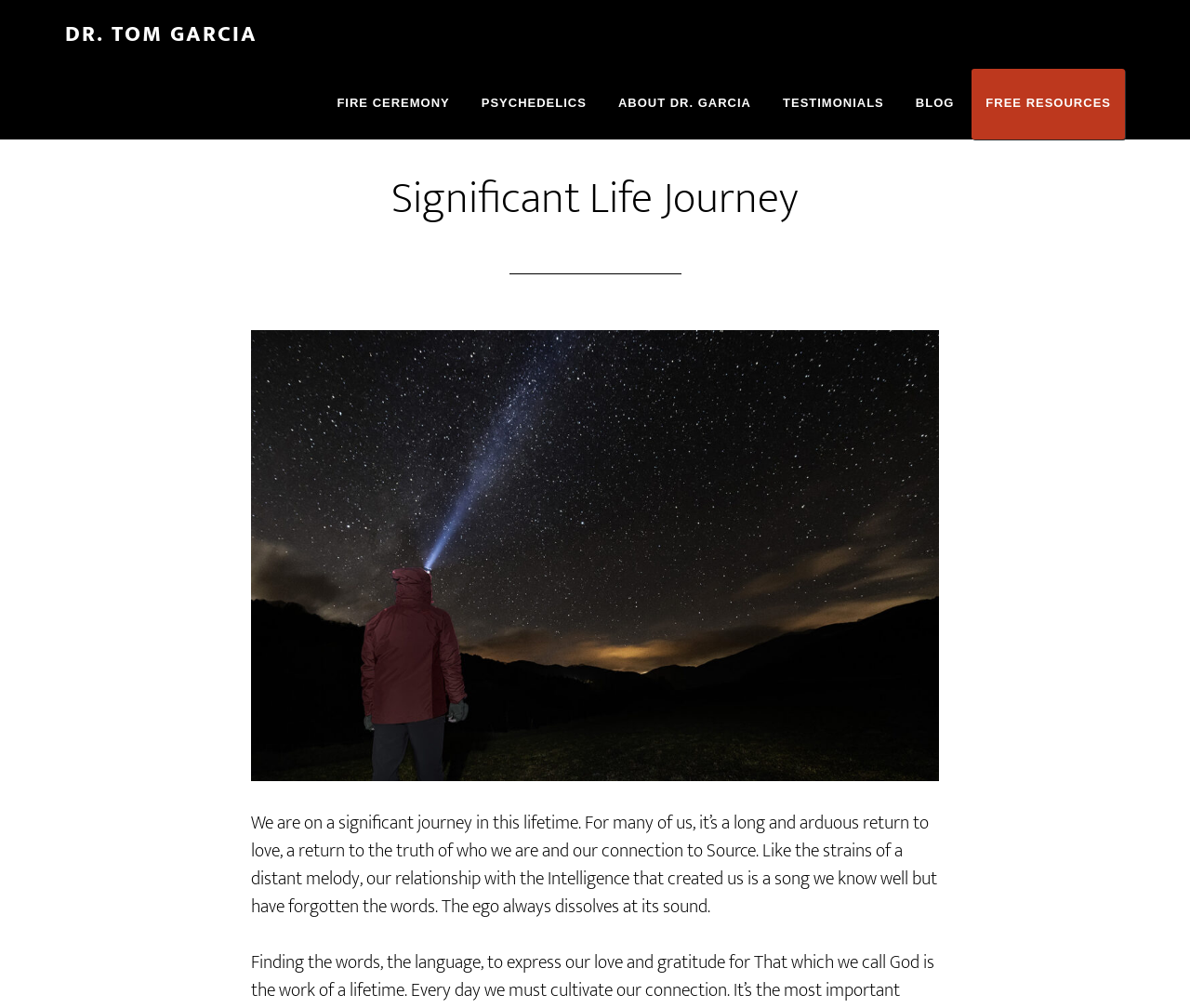Present a detailed account of what is displayed on the webpage.

The webpage is about Dr. Tom Garcia's concept of a "Significant Life Journey". At the top-left corner, there is a link to skip to the main content. Next to it, on the top-center, is a link to Dr. Tom Garcia's main page. Below these links, there is a navigation menu with six options: "FIRE CEREMONY", "PSYCHEDELICS", "ABOUT DR. GARCIA", "TESTIMONIALS", "BLOG", and "FREE RESOURCES". These options are aligned horizontally and take up most of the top section of the page.

Below the navigation menu, there is a header section with a heading that reads "Significant Life Journey". To the right of the heading, there is a large image that takes up most of the width of the page, depicting a man with a headlamp looking at the starry night sky, representing the concept of a significant life journey.

Below the image, there is a block of text that summarizes the idea of a significant life journey. The text explains that our journey in this lifetime is a return to love and our connection to a higher power, and that our ego dissolves when we reconnect with this intelligence. This text is positioned at the center of the page, taking up about two-thirds of the page's height.